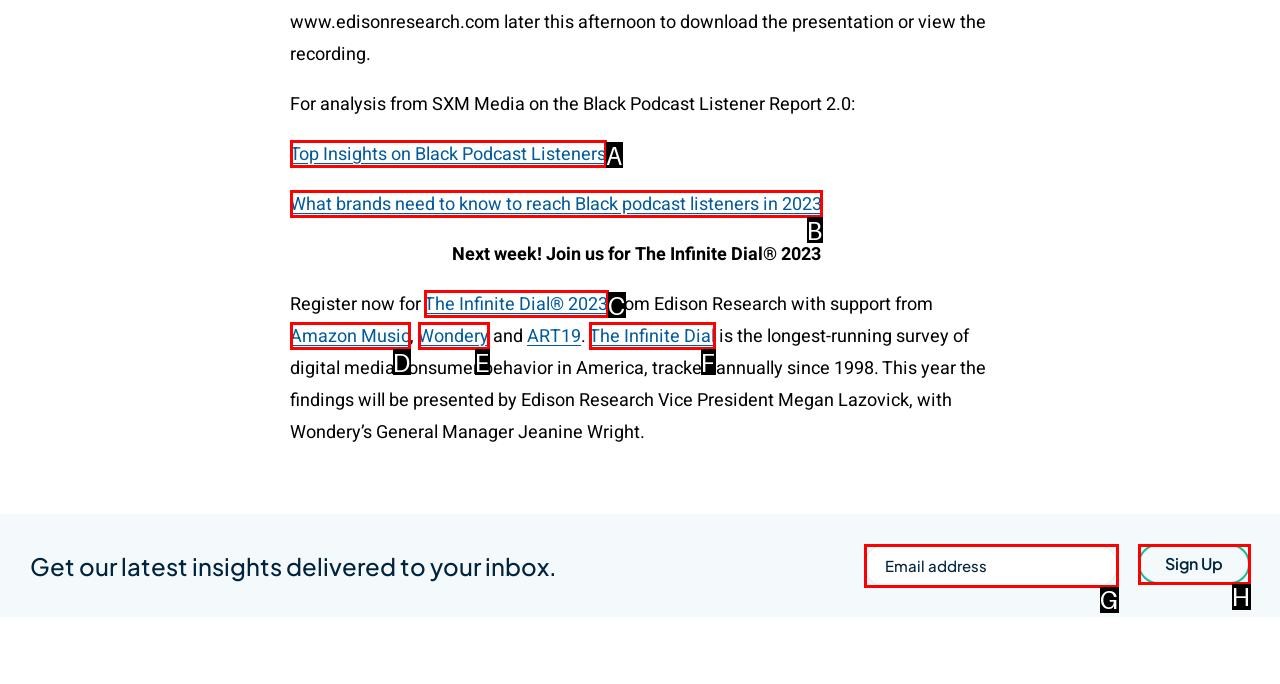Which HTML element fits the description: Amazon Music? Respond with the letter of the appropriate option directly.

D